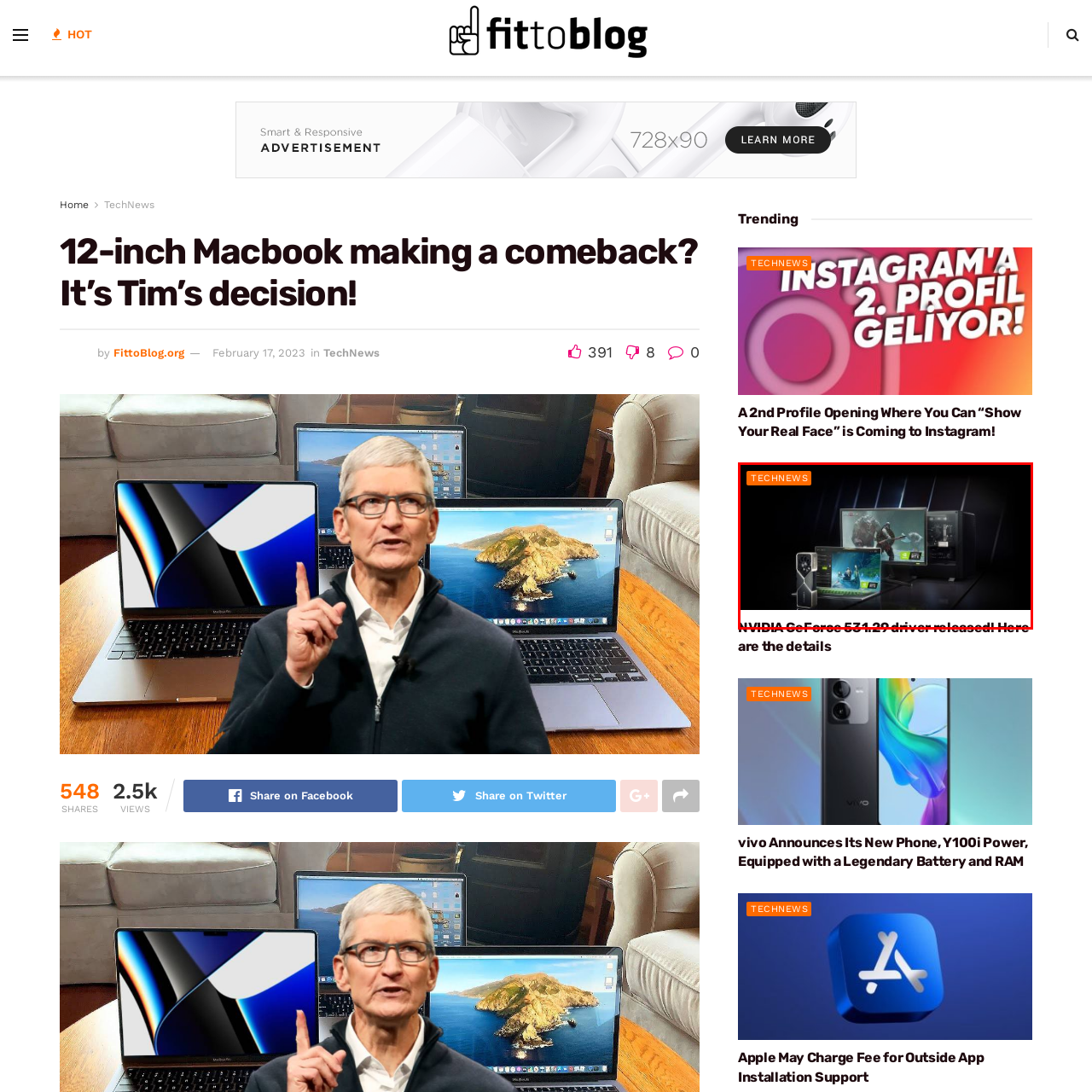What is the purpose of the driver release?
Examine the image within the red bounding box and give a comprehensive response.

The accompanying text emphasizes the importance of this driver release, likely aimed at enhancing gaming performance and stability for users, implying that the purpose of the driver release is to improve the gaming experience.